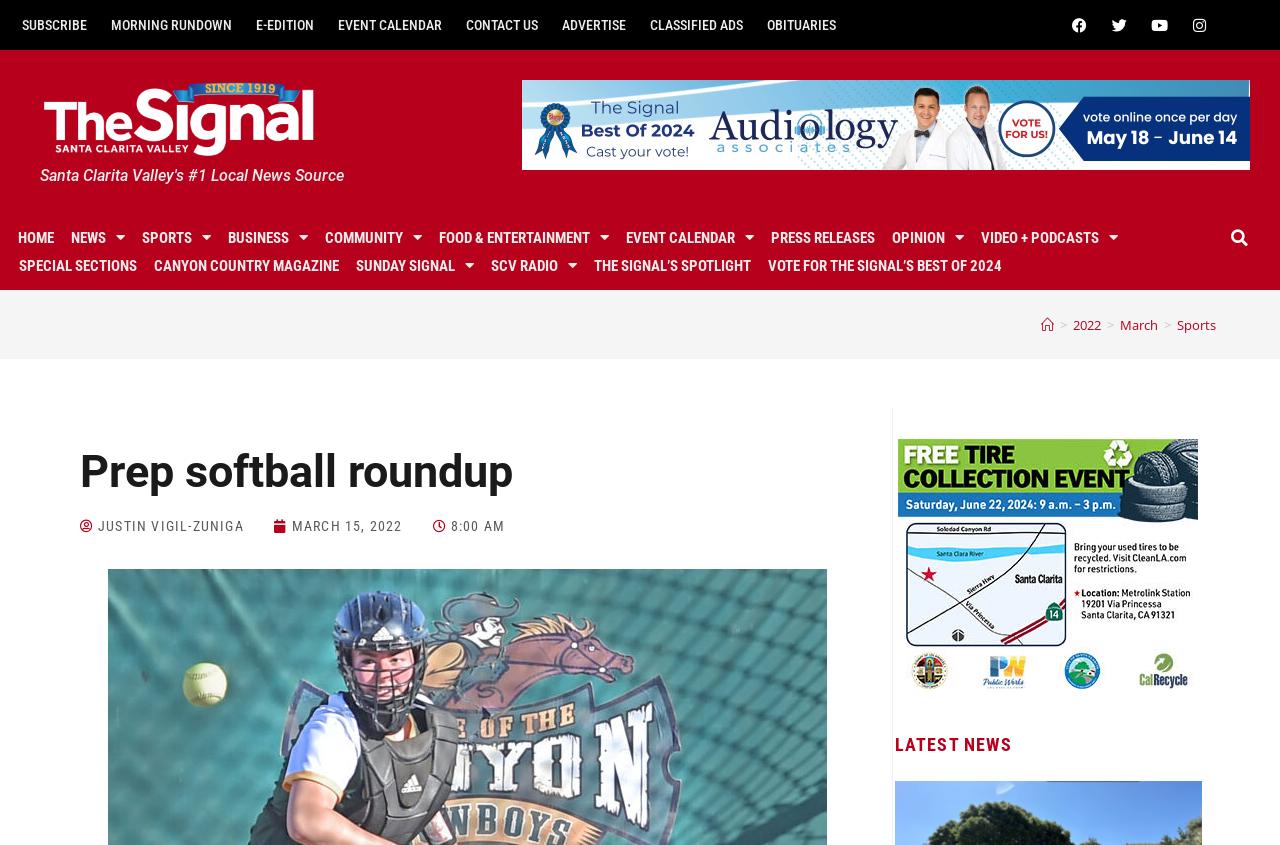Locate the bounding box of the UI element based on this description: "2022". Provide four float numbers between 0 and 1 as [left, top, right, bottom].

[0.838, 0.374, 0.86, 0.395]